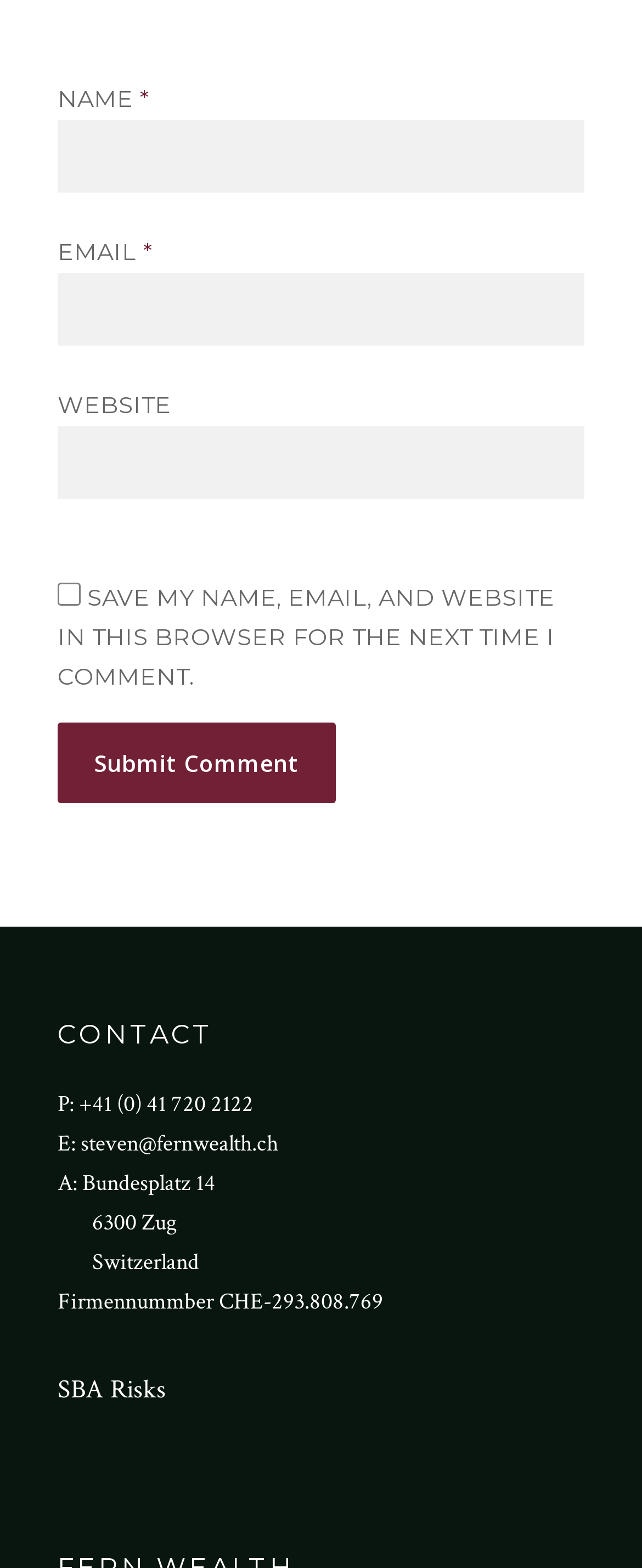Locate the bounding box coordinates of the clickable element to fulfill the following instruction: "Input your email". Provide the coordinates as four float numbers between 0 and 1 in the format [left, top, right, bottom].

[0.09, 0.174, 0.91, 0.22]